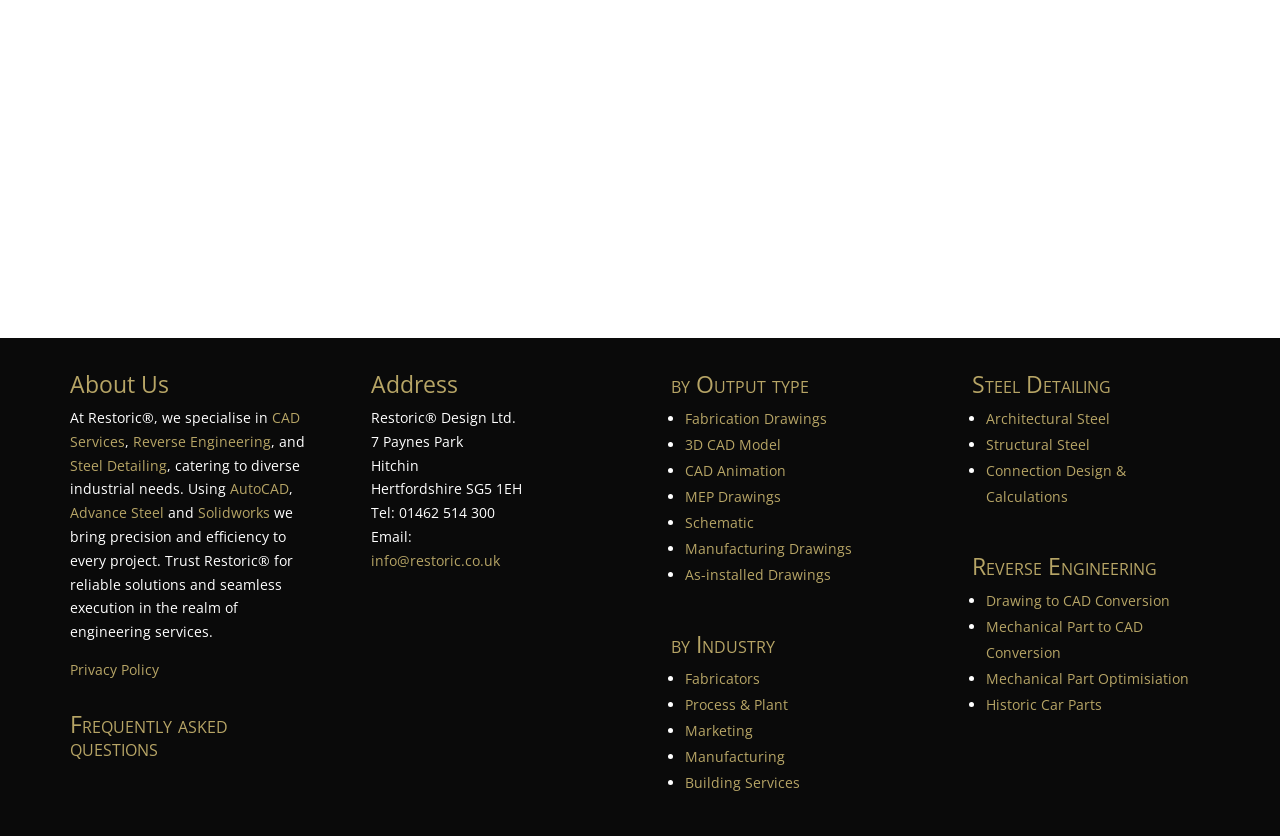What industries does Restoric cater to?
Please respond to the question with a detailed and thorough explanation.

The industries that Restoric caters to can be found in the 'by Industry' section, which lists out various industries including 'Fabricators', 'Process & Plant', 'Marketing', 'Manufacturing', and 'Building Services'.